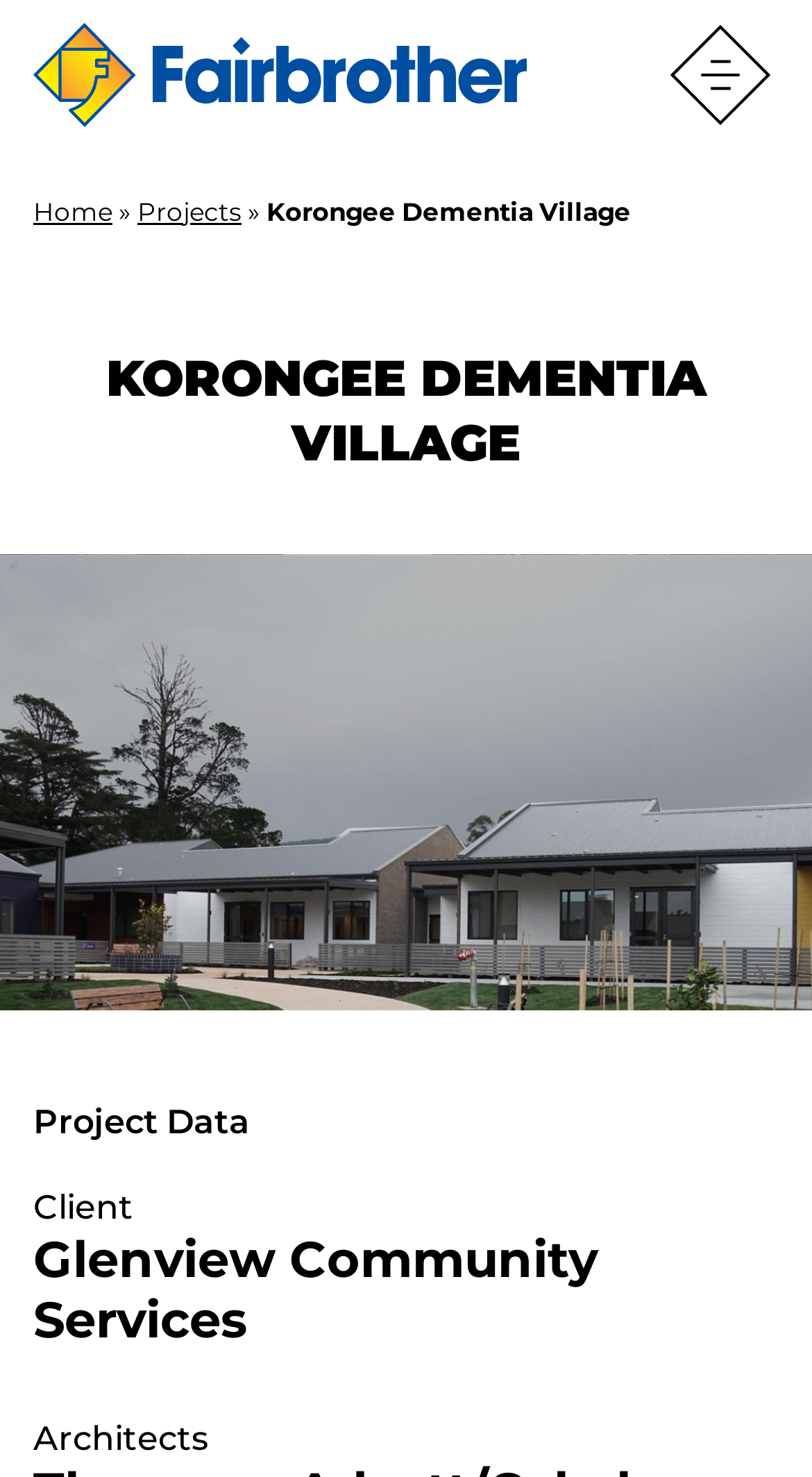Provide a thorough description of this webpage.

The webpage is about Korongee Dementia Village, a project by Fairbrother. At the top left corner, there is a brand logo, which is an image of the Fairbrother logo. Next to it, there is a toggle curtain menu button. 

Below the logo, there is a navigation menu with links to "Home", "Projects", and other pages, separated by a right-facing arrow symbol. The "Korongee Dementia Village" title is prominently displayed in the middle of the top section.

Further down, there are two identical headings, "KORONGEE DEMENTIA VILLAGE", which take up most of the width of the page. 

In the lower section of the page, there is a "Project Data" label, followed by a section with two headings, "Client" and "Architects", and their corresponding descriptions, "Glenview Community Services" and no description for Architects, respectively.